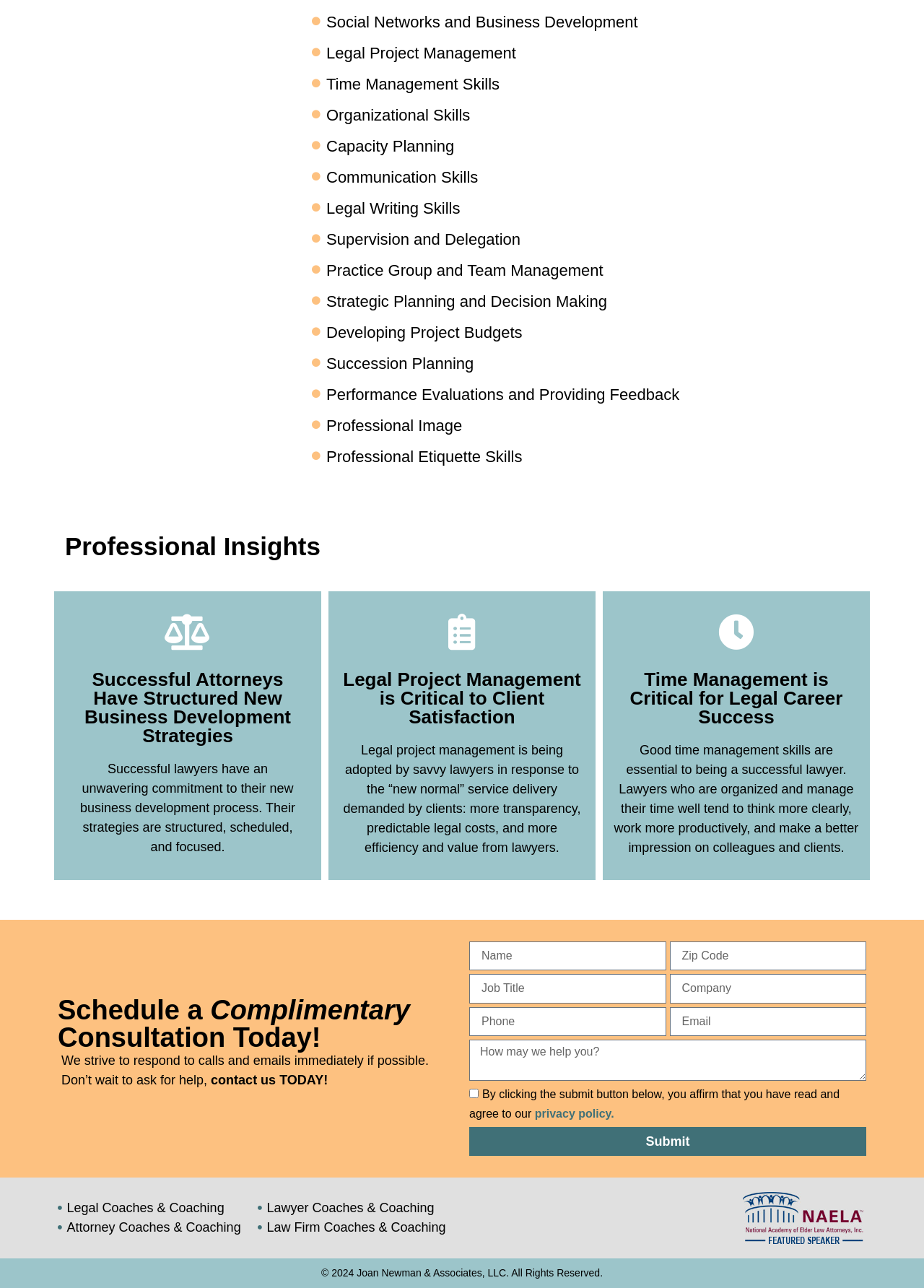From the element description Submit, predict the bounding box coordinates of the UI element. The coordinates must be specified in the format (top-left x, top-left y, bottom-right x, bottom-right y) and should be within the 0 to 1 range.

[0.508, 0.875, 0.938, 0.897]